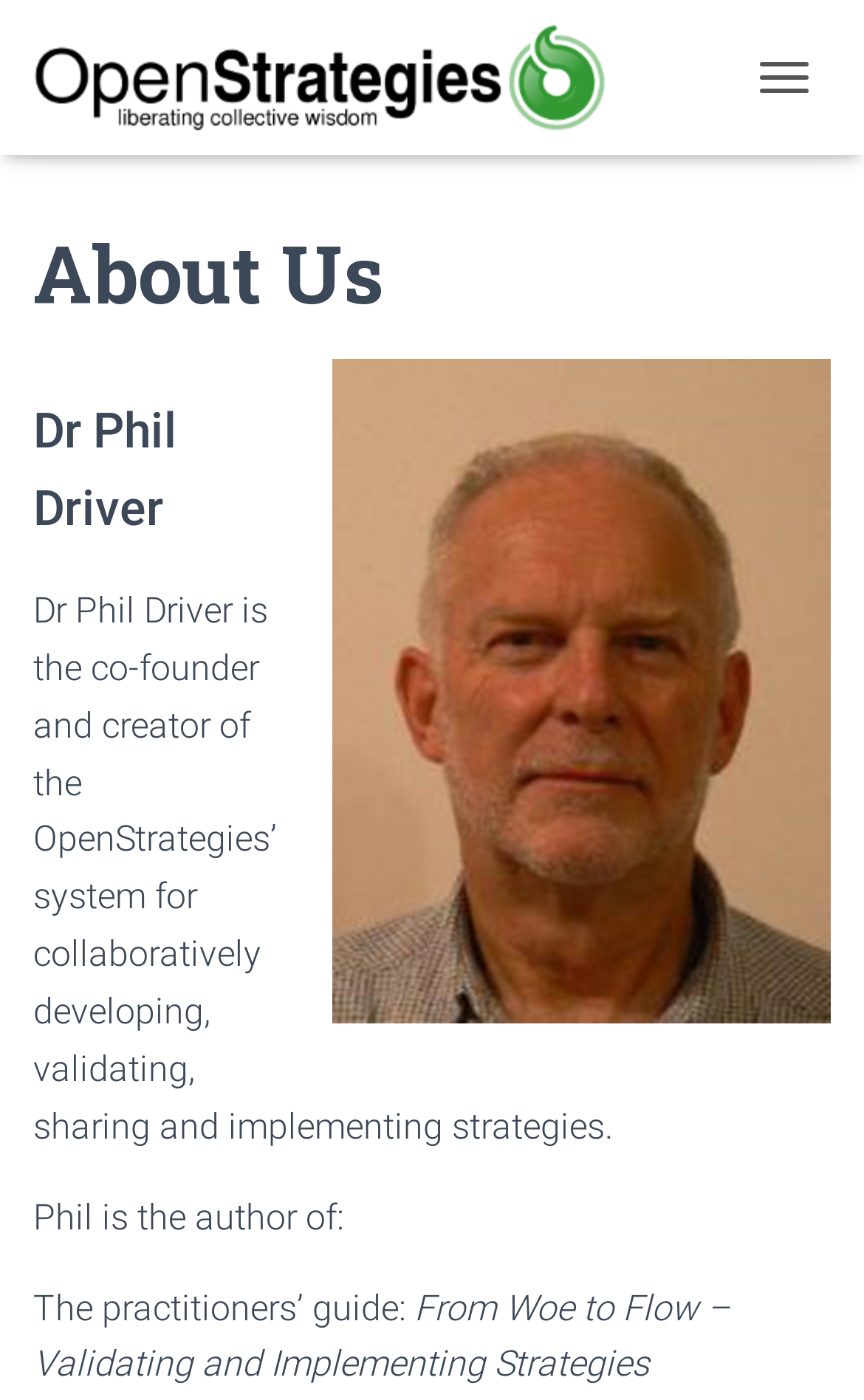How many images are on the webpage?
From the image, respond with a single word or phrase.

2